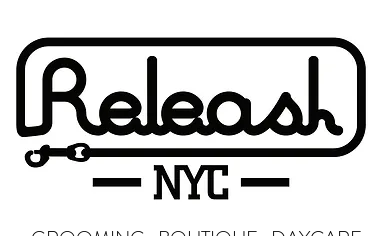Provide a comprehensive description of the image.

The image showcases the logo of "Releash NYC," a business involved in pet services. The logo features the brand name "Releash" prominently displayed in a stylish, playful font, which is accompanied by a stylized leash design integrated into the lettering. Beneath the name, "NYC" is presented in a bold, uppercase format, adding a metropolitan flair. Below the logo, the tagline reads "GROOMING · BOUTIQUE · DAYCARE," clearly indicating the range of services offered by the business, which caters to pet owners looking for grooming and daycare solutions for their furry friends. The overall design emphasizes a pet-friendly atmosphere, echoing a commitment to quality service in the heart of New York City.